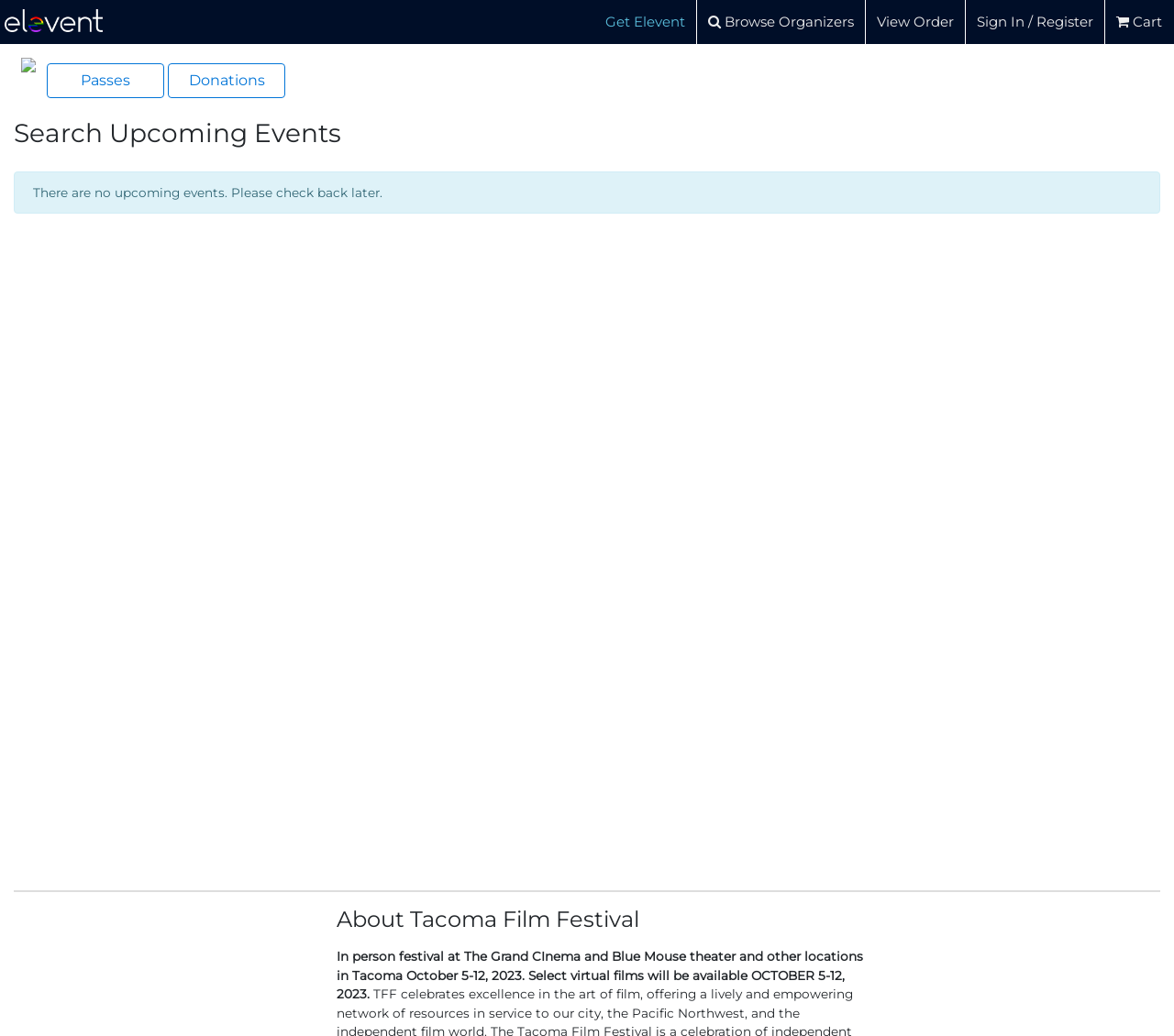Please determine the bounding box coordinates of the element's region to click in order to carry out the following instruction: "Browse organizers". The coordinates should be four float numbers between 0 and 1, i.e., [left, top, right, bottom].

[0.603, 0.011, 0.727, 0.031]